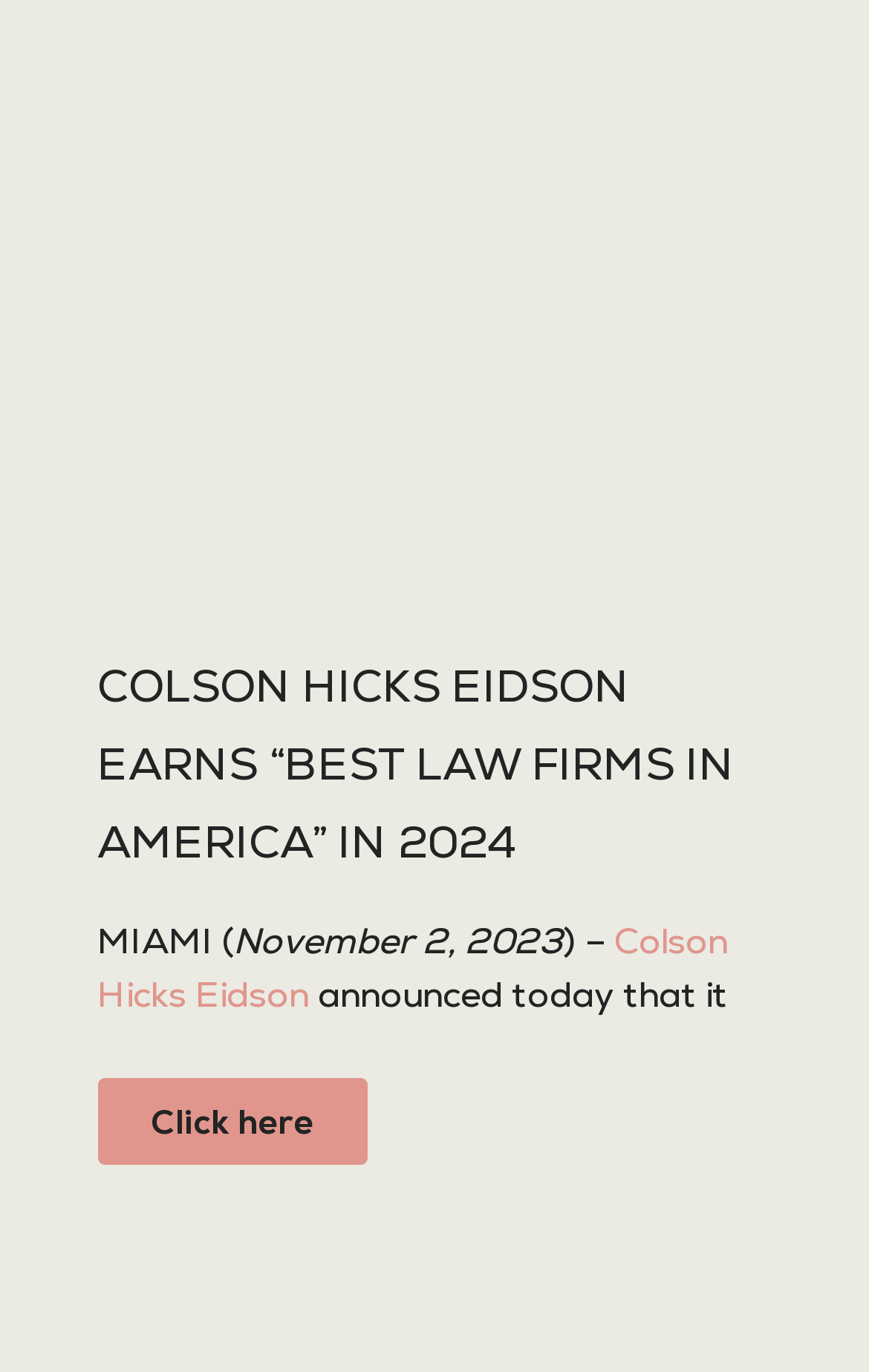Calculate the bounding box coordinates of the UI element given the description: "Colson Hicks Eidson".

[0.112, 0.669, 0.838, 0.742]